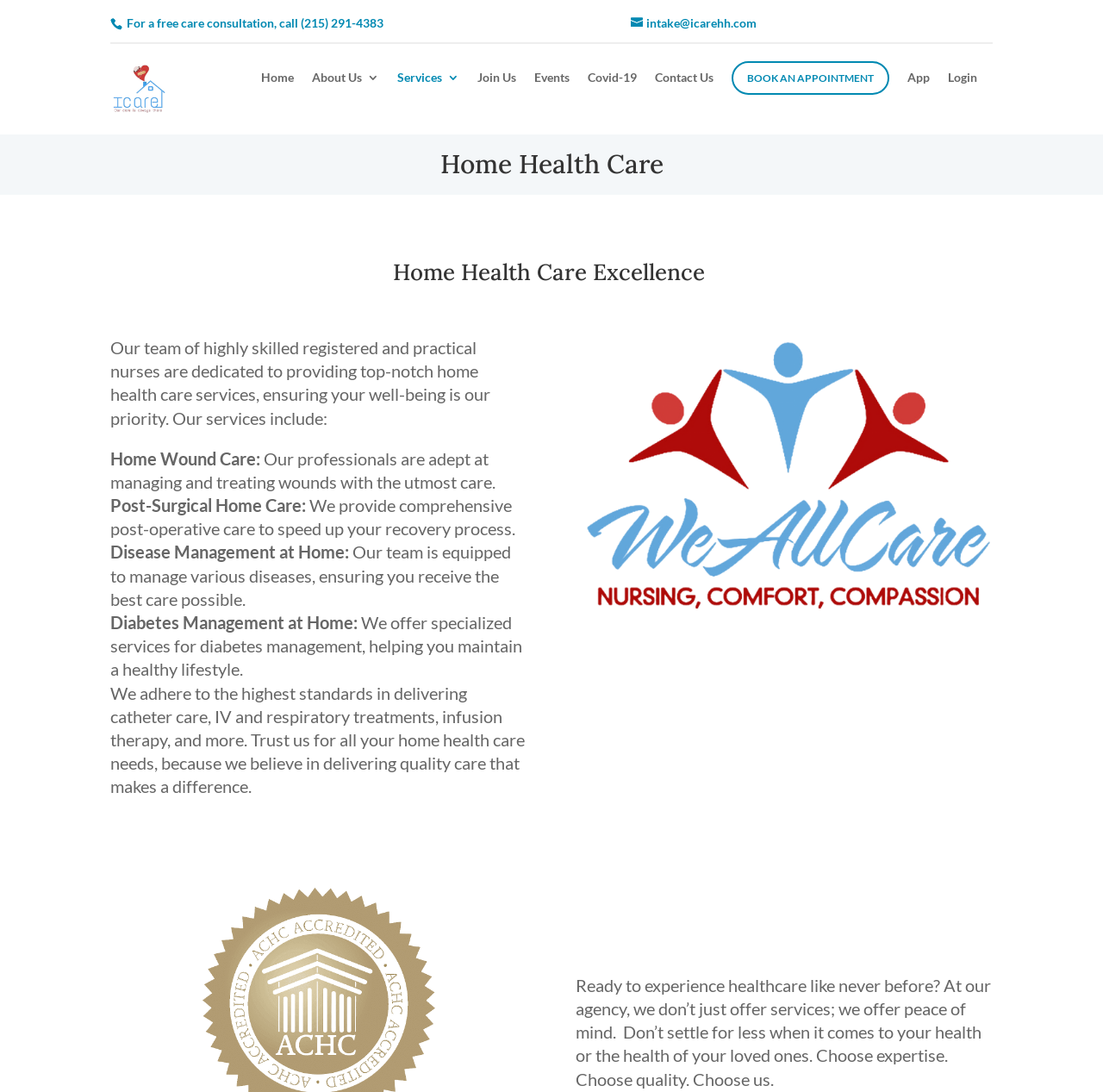What is the headline of the webpage?

Home Health Care